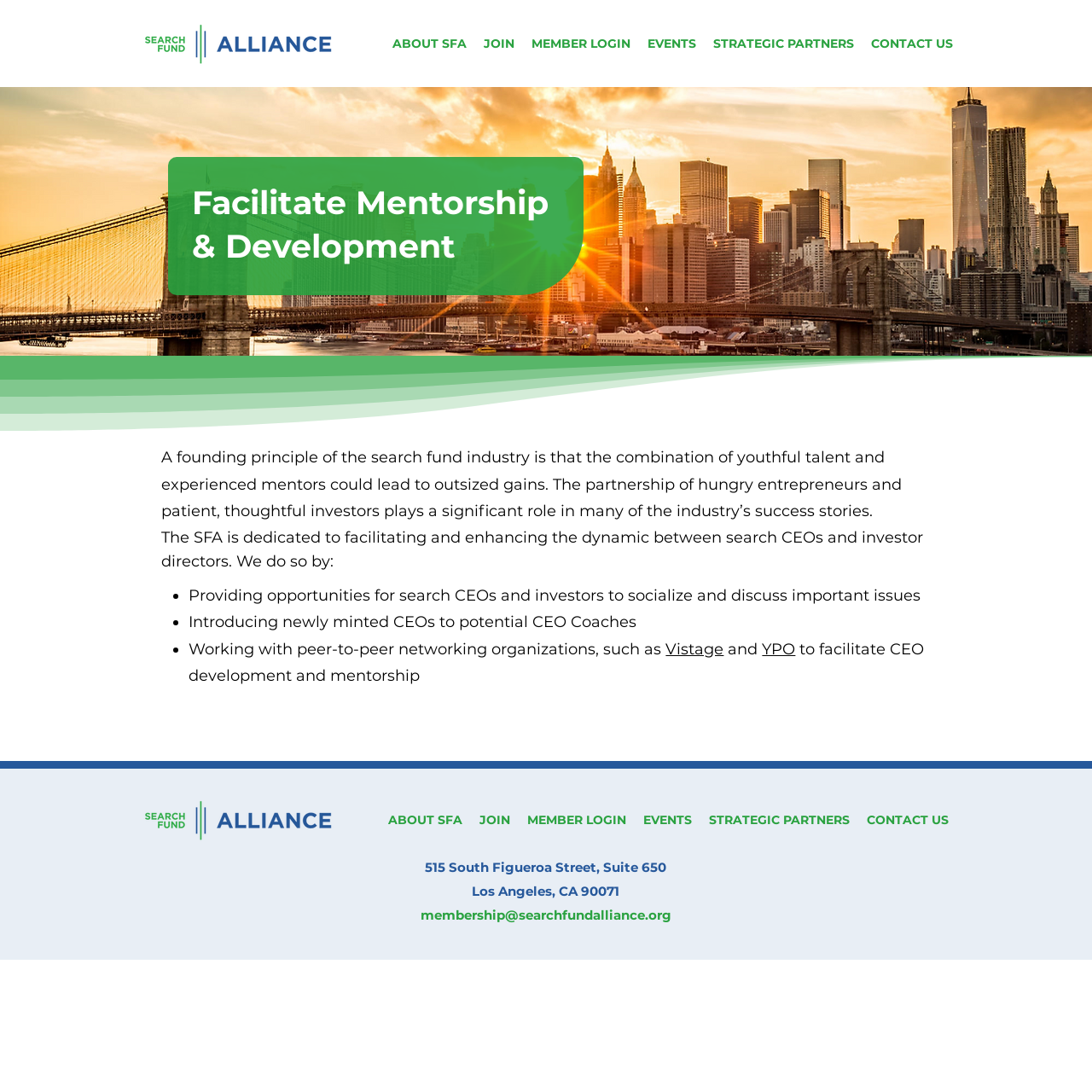Please provide the bounding box coordinates in the format (top-left x, top-left y, bottom-right x, bottom-right y). Remember, all values are floating point numbers between 0 and 1. What is the bounding box coordinate of the region described as: membership@searchfundalliance.org

[0.385, 0.831, 0.614, 0.846]